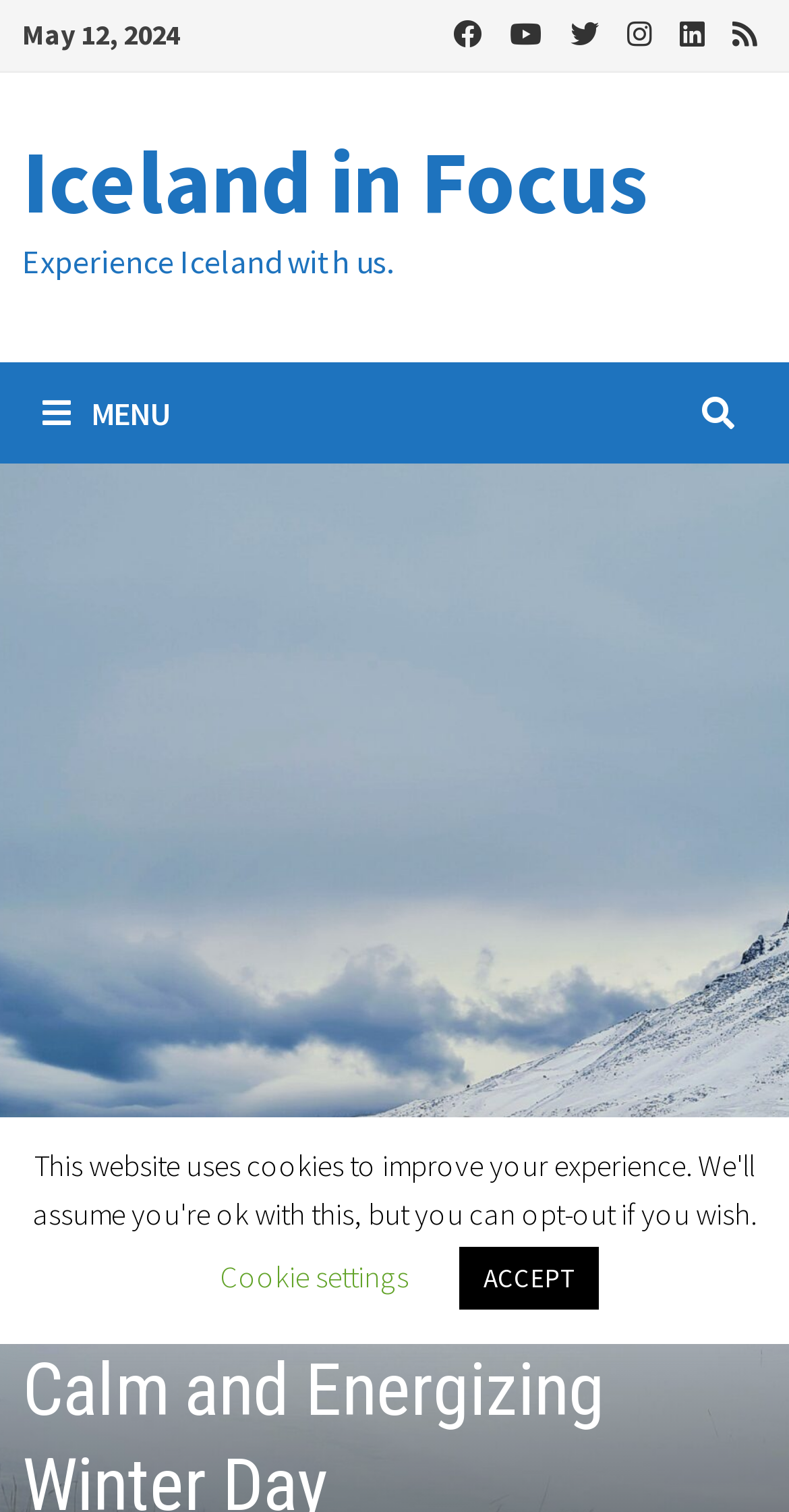Using the image as a reference, answer the following question in as much detail as possible:
What is the name of the menu button?

The menu button is displayed with a bounding box of [0.029, 0.239, 0.241, 0.306], and its text content is 'MENU', which suggests that it is used to access the website's menu.